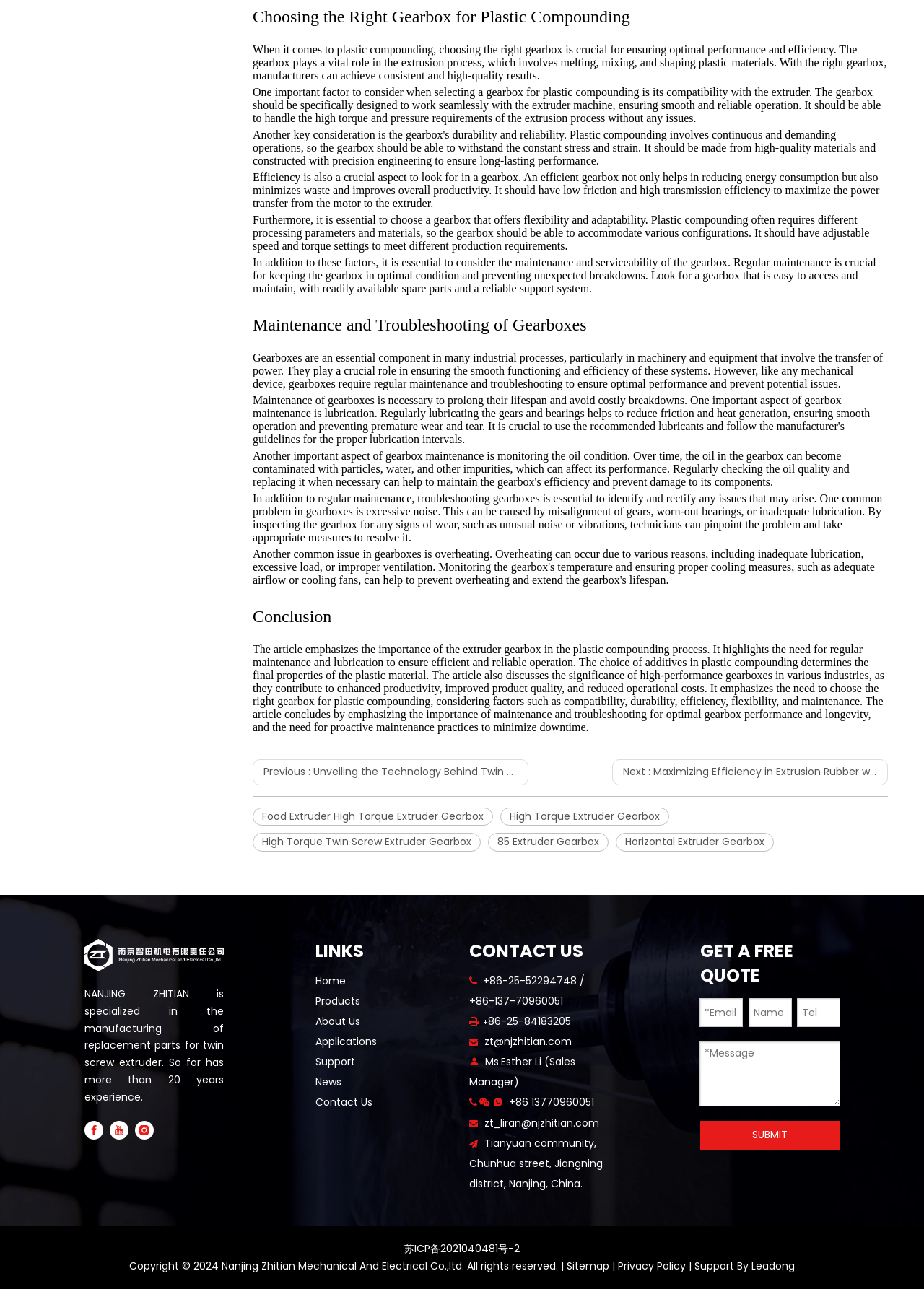What is the benefit of an efficient gearbox?
Based on the image, answer the question in a detailed manner.

According to the webpage, an efficient gearbox not only helps in reducing energy consumption but also minimizes waste and improves overall productivity, which suggests that one of the benefits of an efficient gearbox is reducing energy consumption.